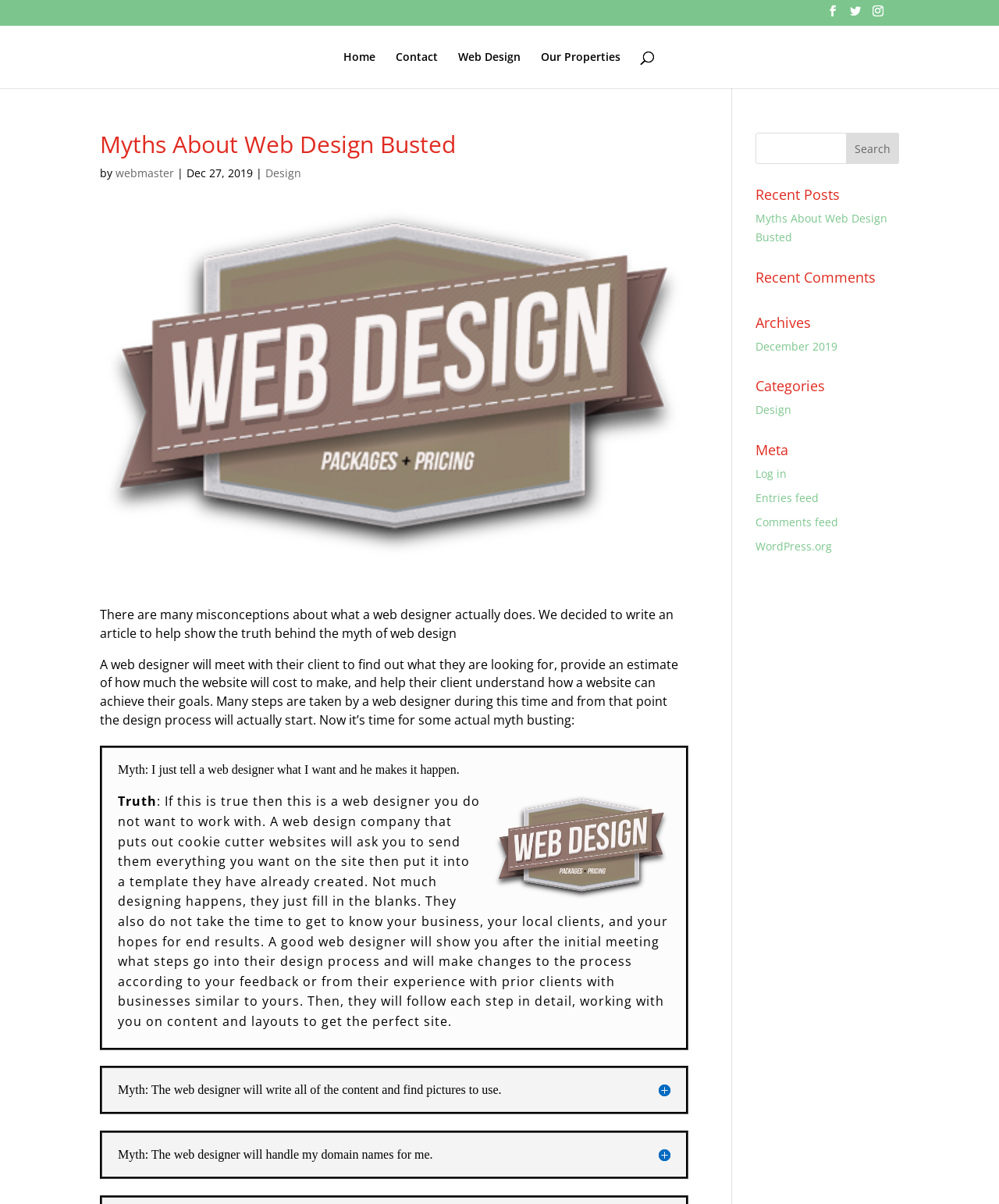What is the purpose of the search box?
Give a detailed explanation using the information visible in the image.

I found the answer by looking at the search box and its label 'Search for:' which indicates that the purpose of the search box is to search for something on the website.